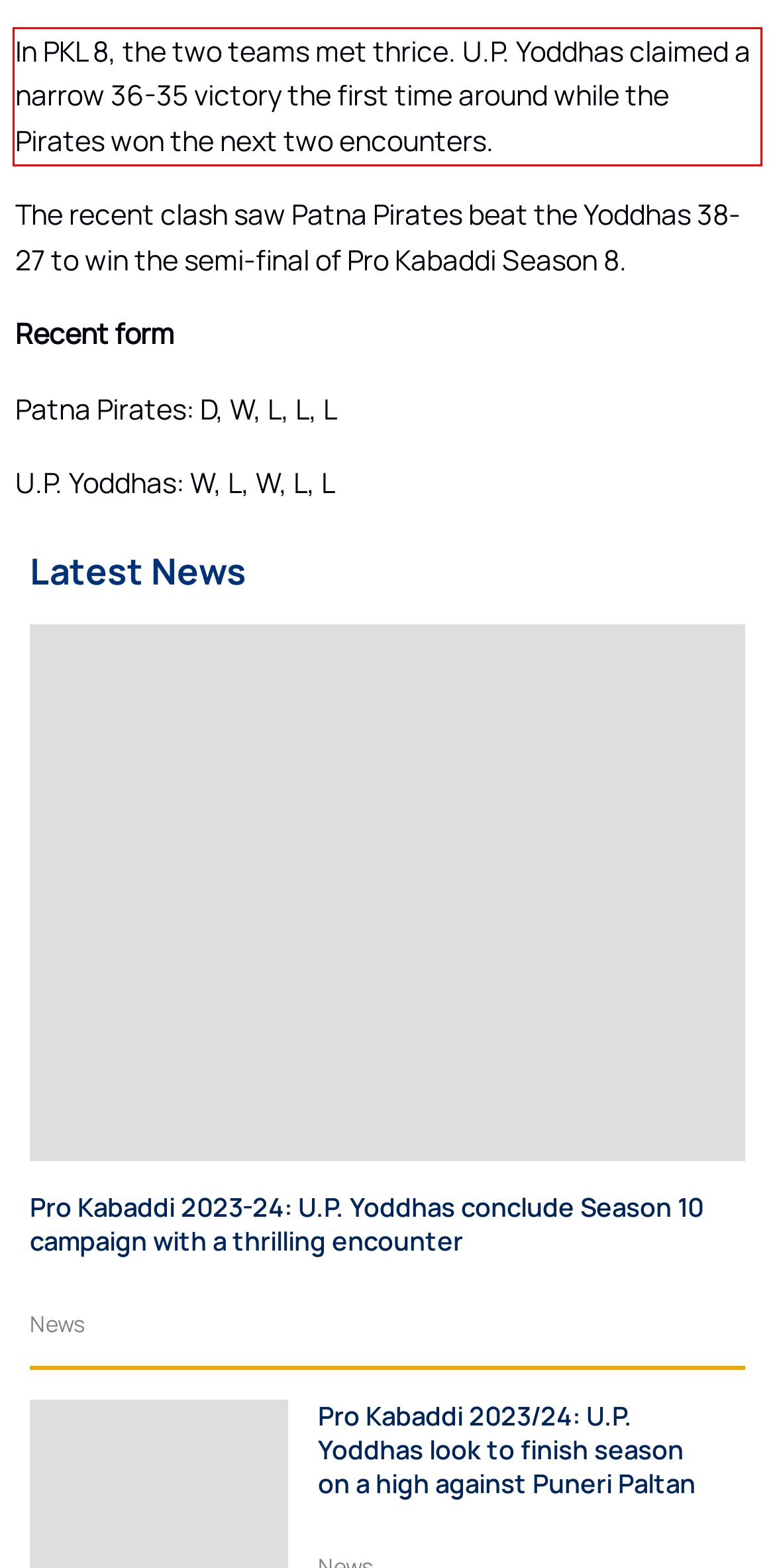Using the provided screenshot of a webpage, recognize the text inside the red rectangle bounding box by performing OCR.

In PKL 8, the two teams met thrice. U.P. Yoddhas claimed a narrow 36-35 victory the first time around while the Pirates won the next two encounters.